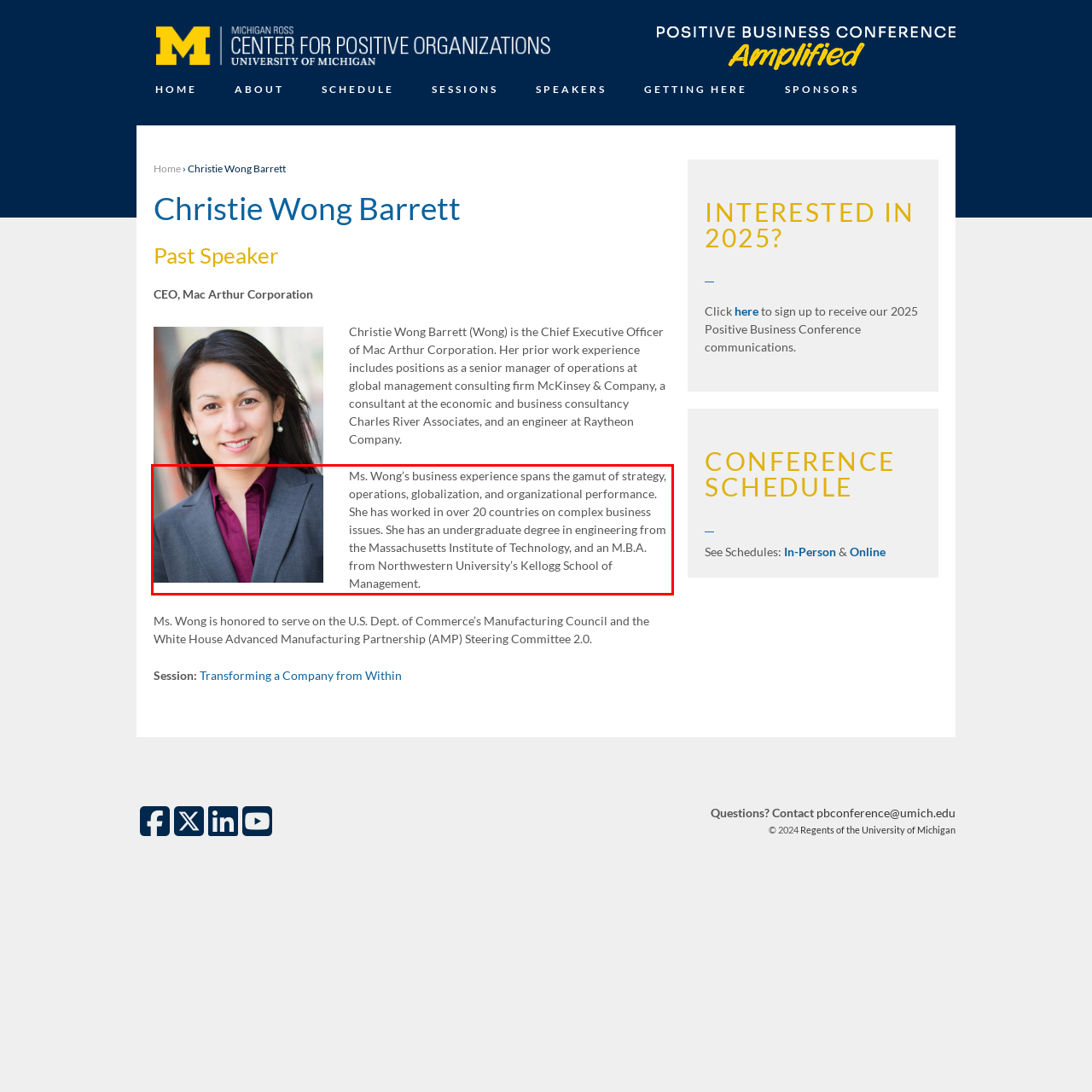Identify the text inside the red bounding box in the provided webpage screenshot and transcribe it.

Ms. Wong’s business experience spans the gamut of strategy, operations, globalization, and organizational performance. She has worked in over 20 countries on complex business issues. She has an undergraduate degree in engineering from the Massachusetts Institute of Technology, and an M.B.A. from Northwestern University’s Kellogg School of Management.